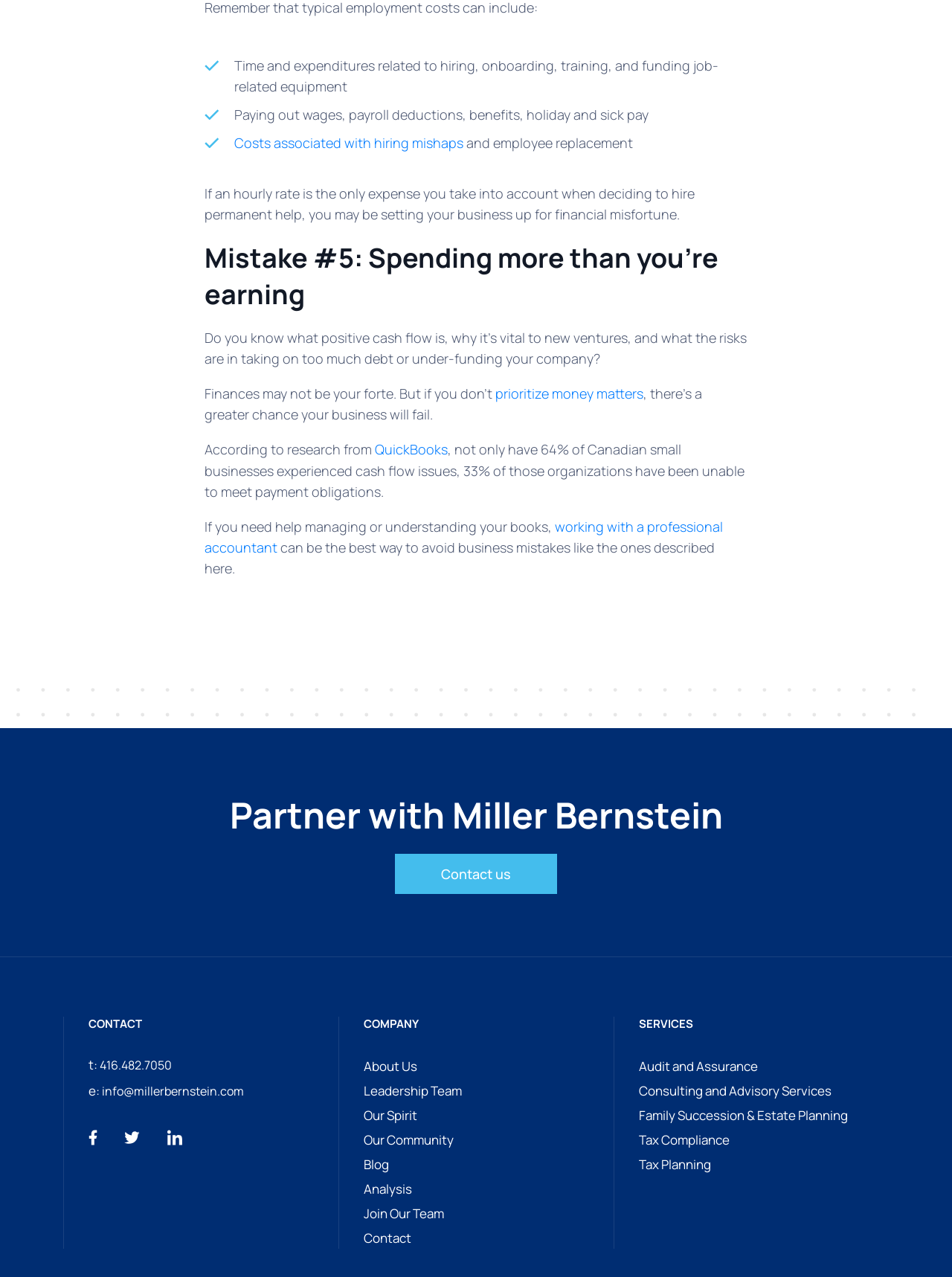Using the webpage screenshot, locate the HTML element that fits the following description and provide its bounding box: "Consulting and Advisory Services".

[0.671, 0.845, 0.873, 0.863]